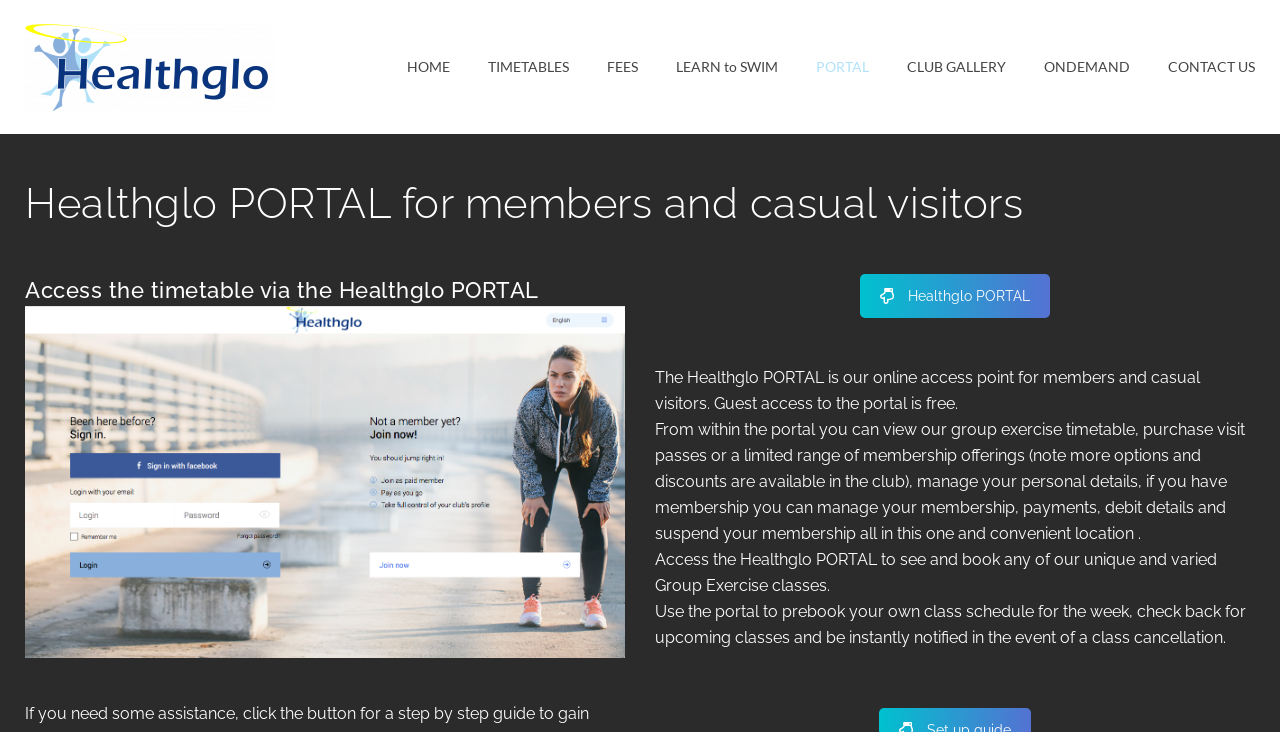Please give a succinct answer to the question in one word or phrase:
What can be managed through the Healthglo PORTAL?

Personal details, membership, payments, debit details